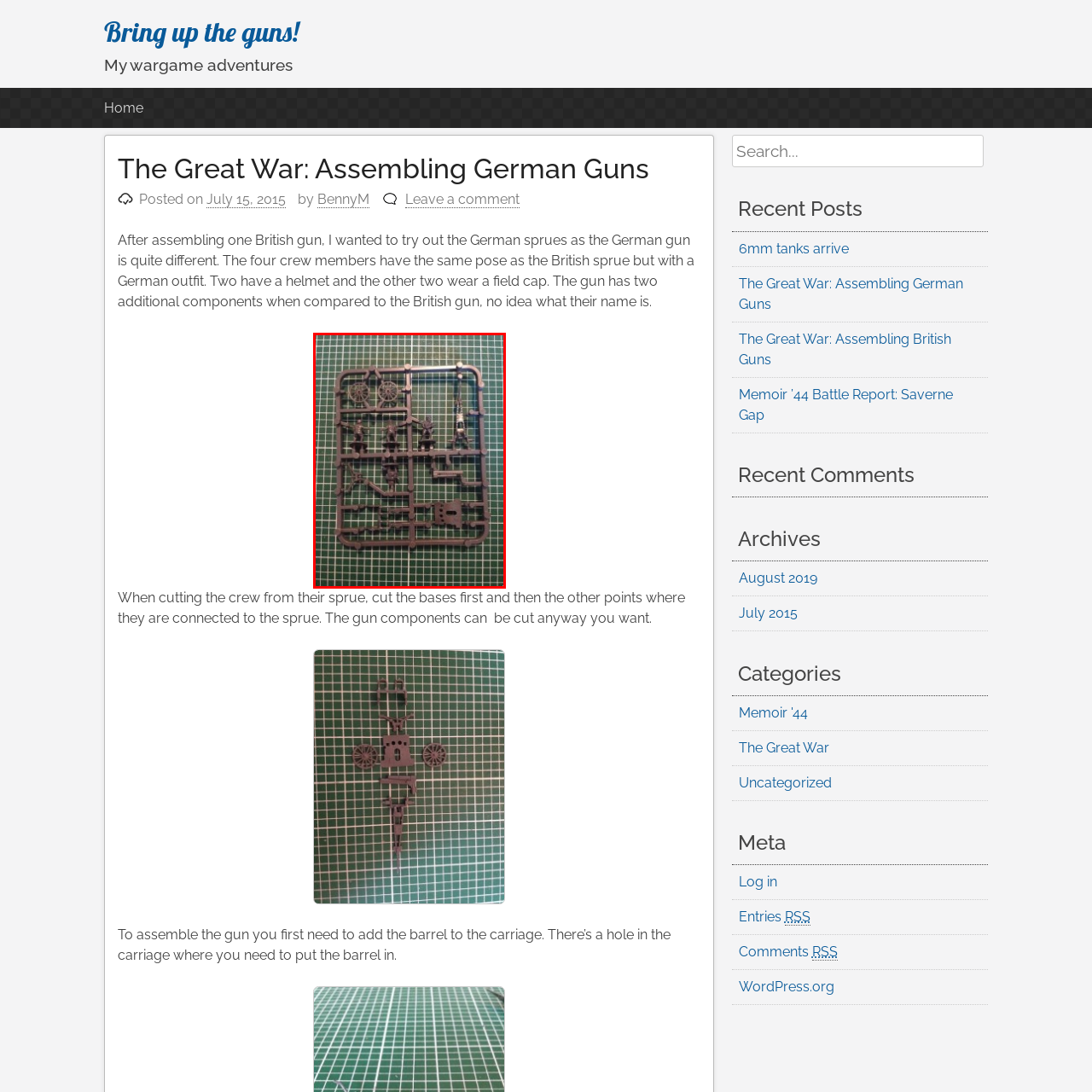Offer a comprehensive narrative for the image inside the red bounding box.

The image showcases a plastic sprue featuring several model components, primarily used for assembling a German gun in a wargaming context. At the top, two wheels are visible, while below them, four crew figures are depicted in different poses, designed distinctly in German attire—two wearing helmets and two donning field caps. Additional parts of the gun can be seen, including other components not explicitly named. The sprue is laid against a green grid background, highlighting the intricate details and connections needed for assembly. This setup hints at a model building hobby focused on historical accuracy, particularly within the theme of World War I.